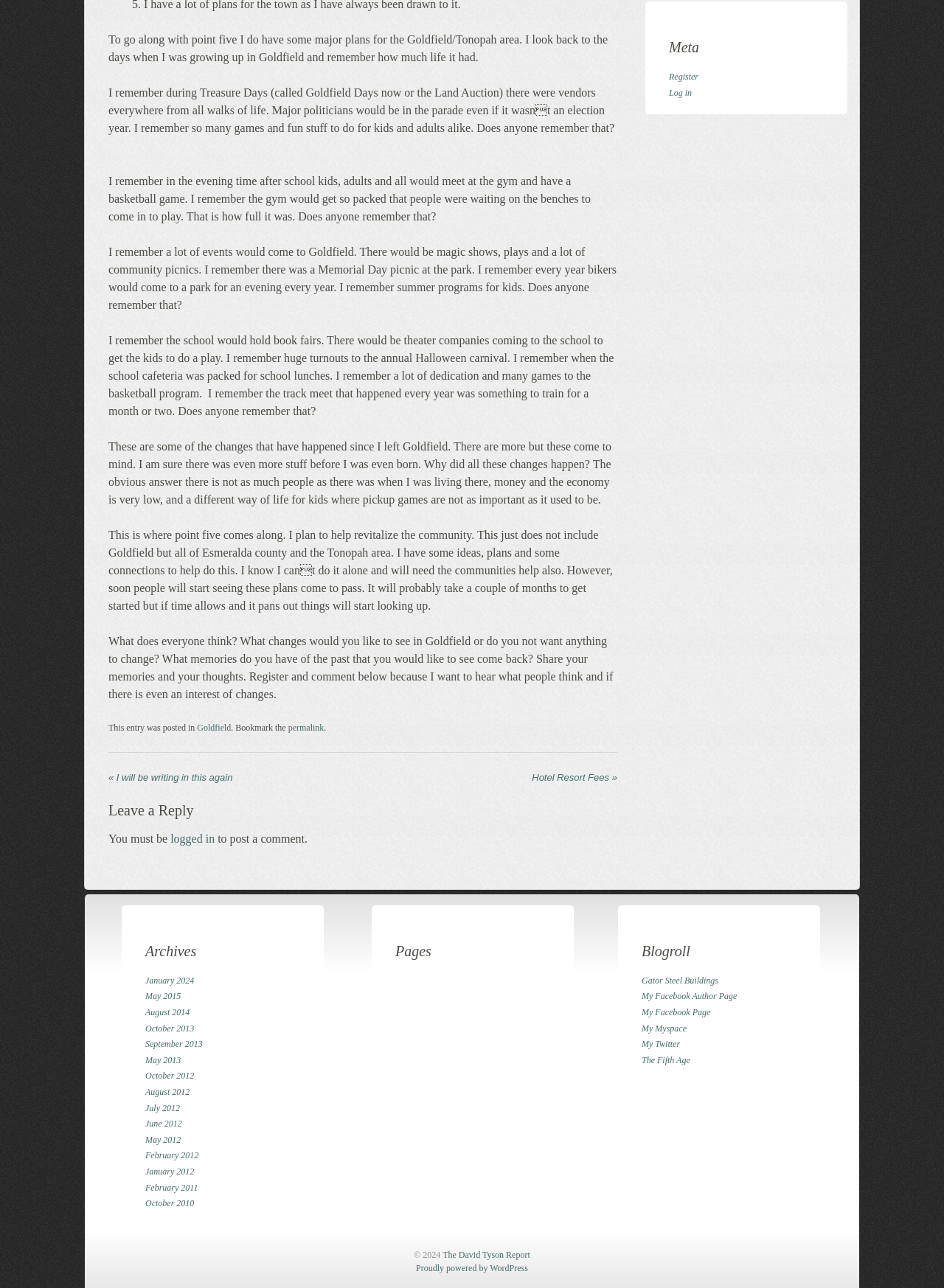Bounding box coordinates should be provided in the format (top-left x, top-left y, bottom-right x, bottom-right y) with all values between 0 and 1. Identify the bounding box for this UI element: Yang Style

None